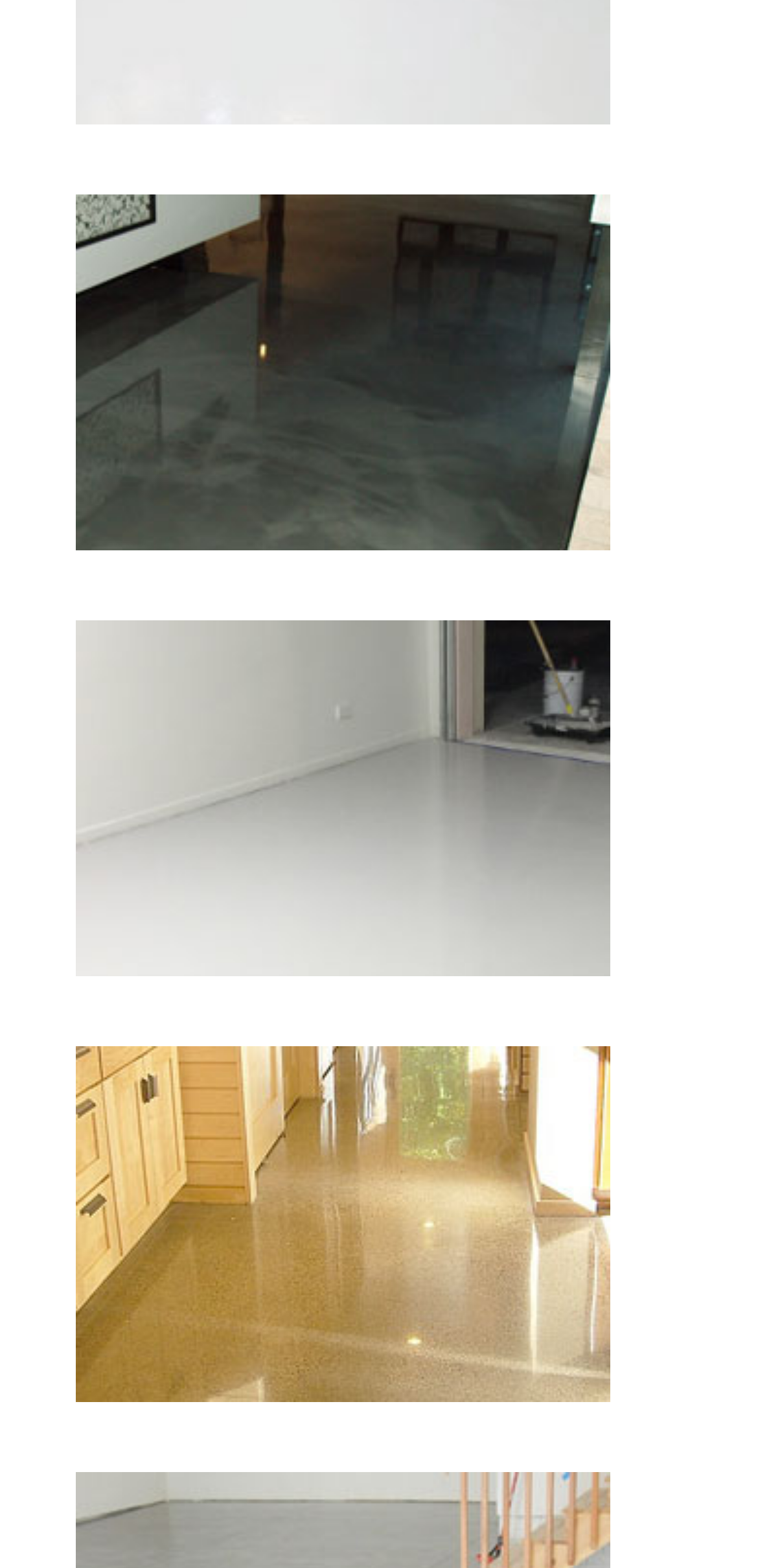Using a single word or phrase, answer the following question: 
What is the purpose of the icons?

Links